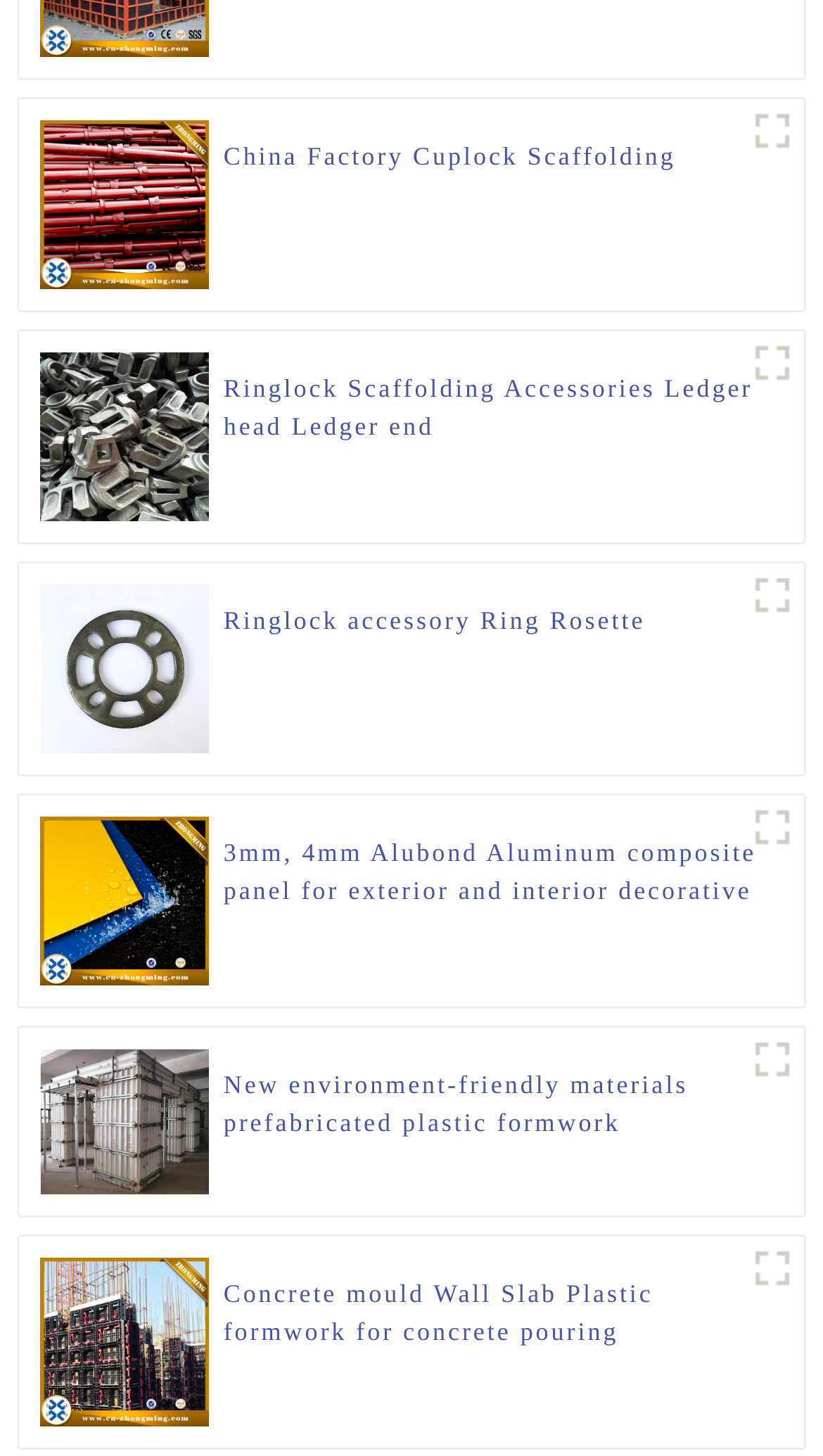Provide the bounding box coordinates of the area you need to click to execute the following instruction: "Learn about 3mm, 4mm Alubond Aluminum composite panel".

[0.272, 0.572, 0.952, 0.624]